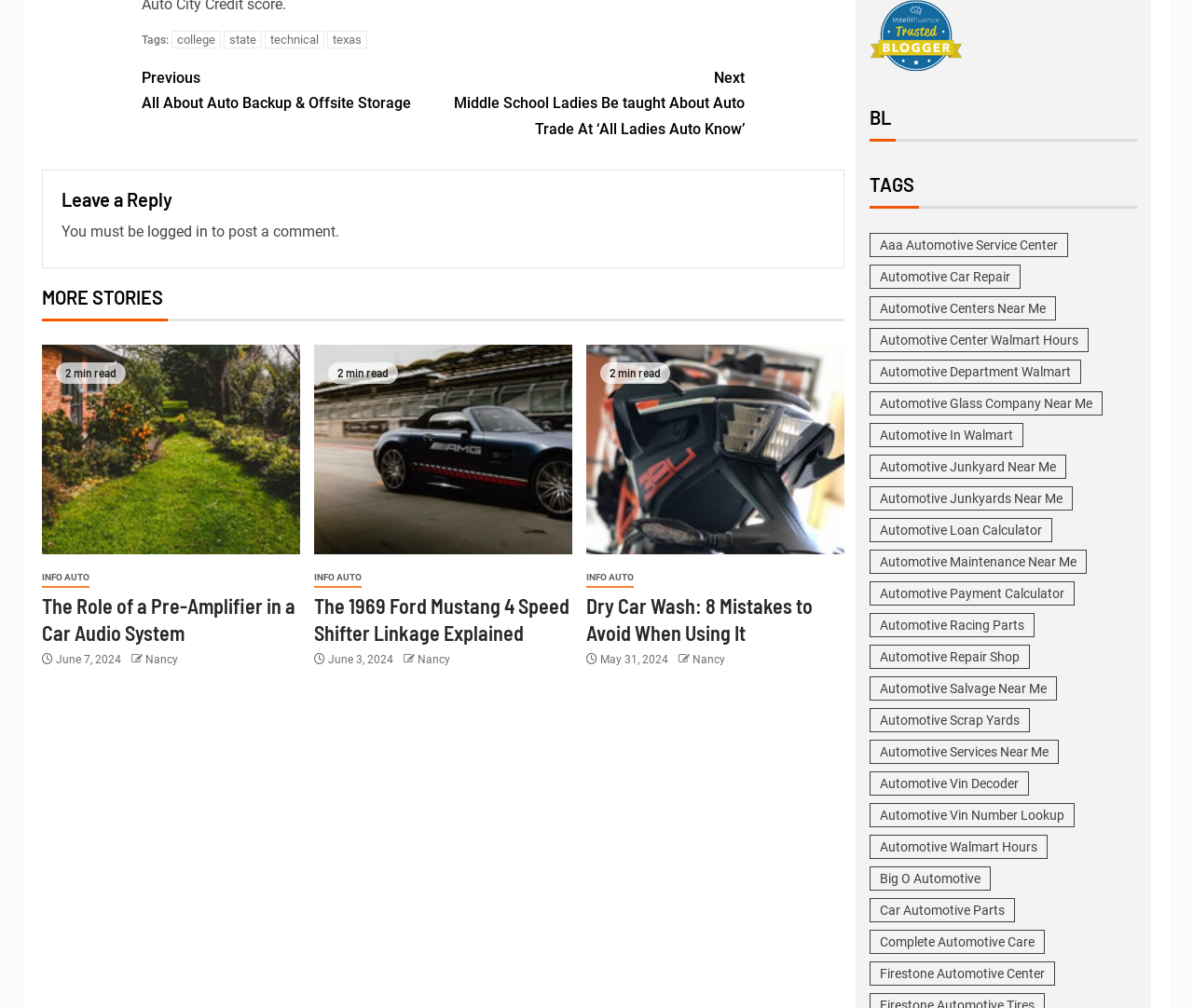What is the date of the article 'Dry Car Wash: 8 Mistakes to Avoid When Using It'?
Give a detailed and exhaustive answer to the question.

I found the date by looking at the StaticText 'May 31, 2024' below the article title 'Dry Car Wash: 8 Mistakes to Avoid When Using It'.